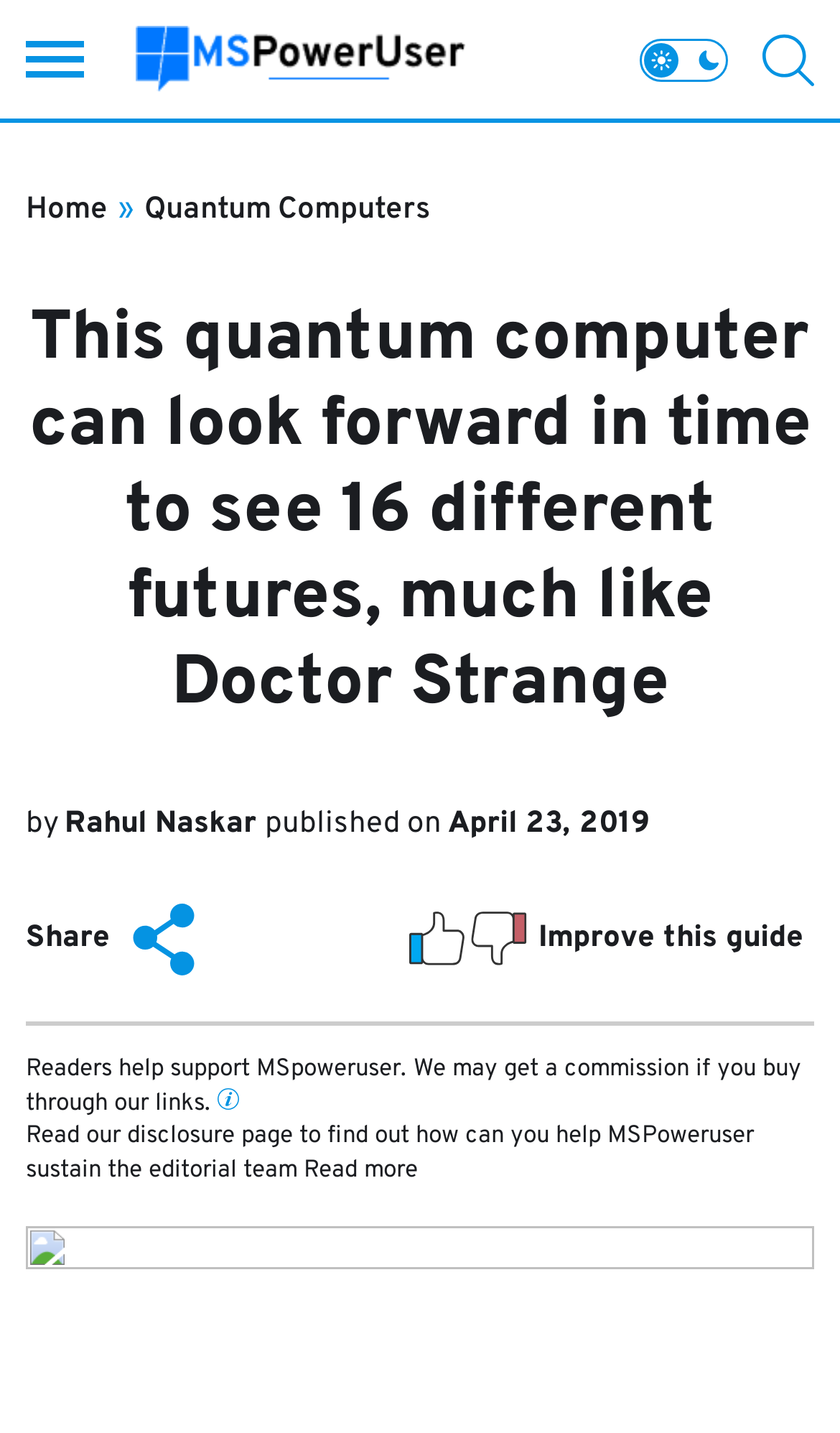What is the date of publication?
Refer to the image and answer the question using a single word or phrase.

April 23, 2019